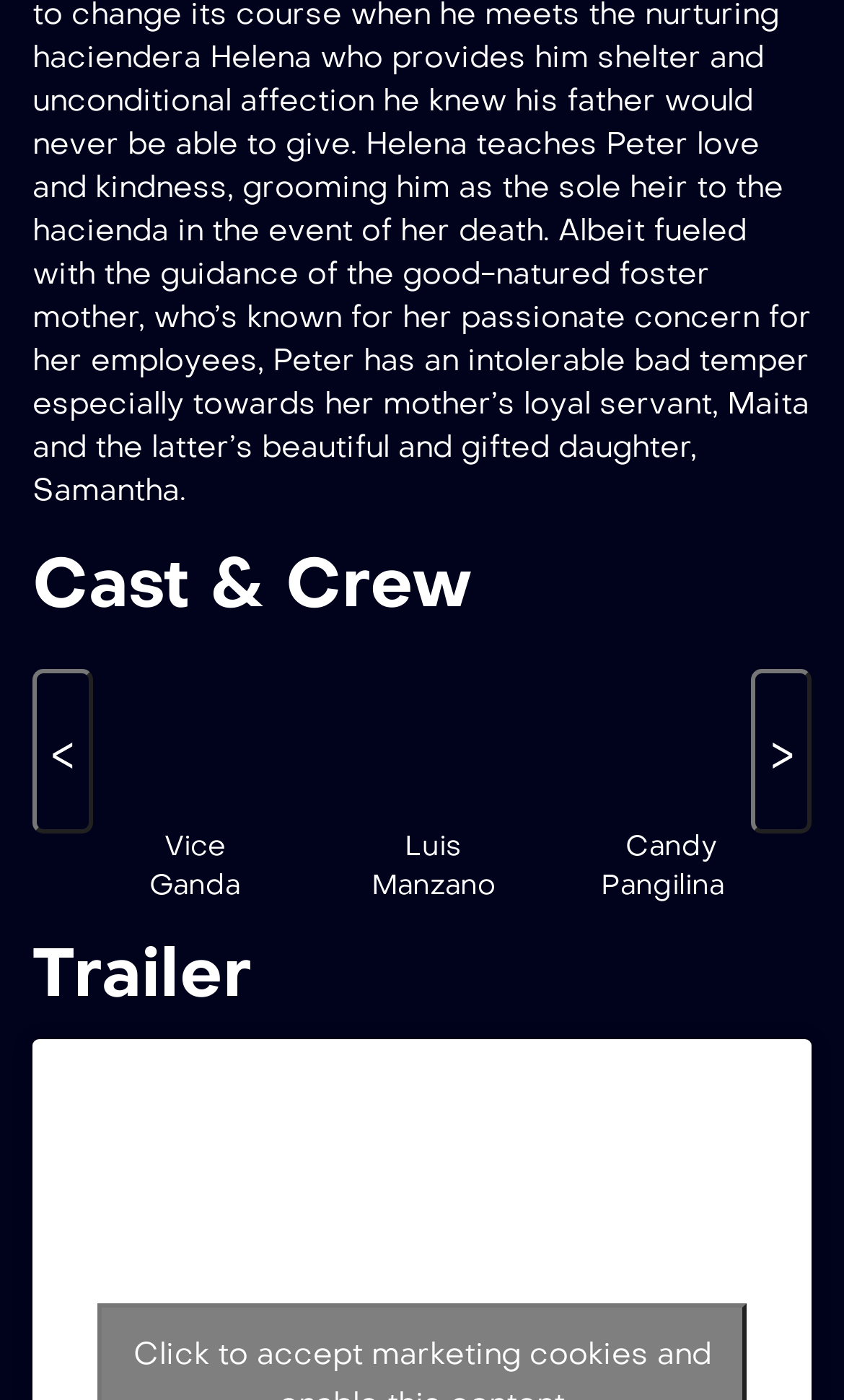Answer this question using a single word or a brief phrase:
What is the position of the '>' button?

Right side